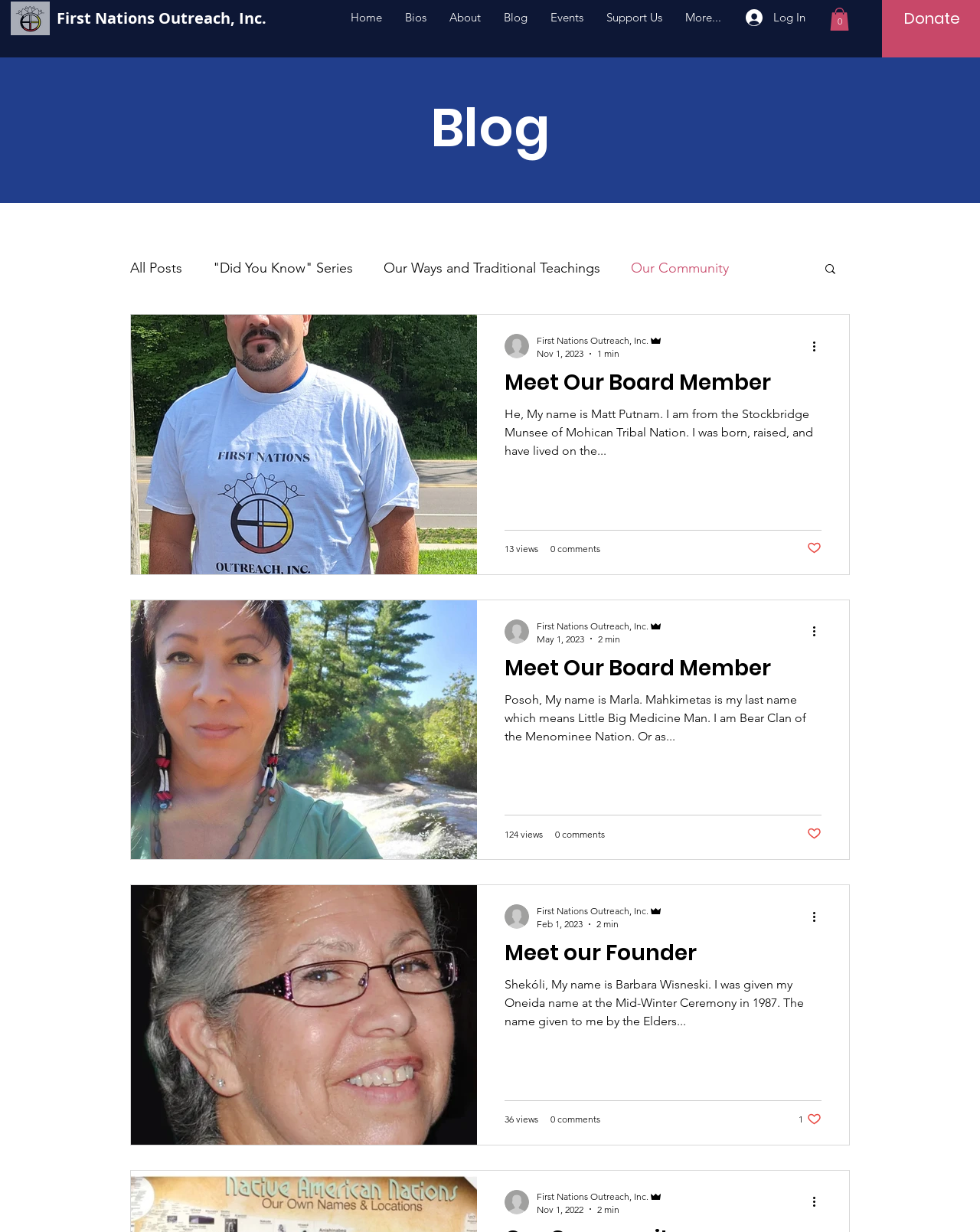Could you determine the bounding box coordinates of the clickable element to complete the instruction: "Click the 'Log In' button"? Provide the coordinates as four float numbers between 0 and 1, i.e., [left, top, right, bottom].

[0.75, 0.003, 0.824, 0.025]